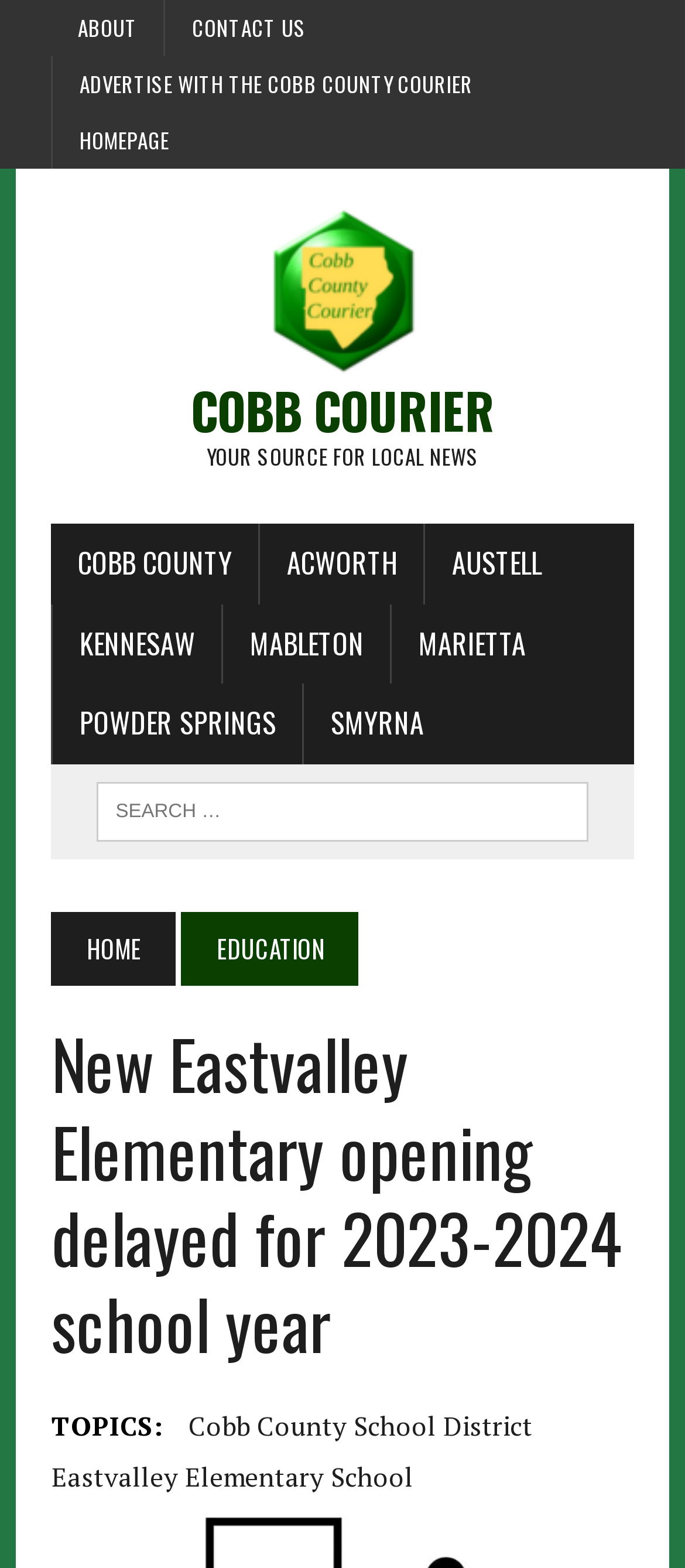Locate the bounding box coordinates of the element that needs to be clicked to carry out the instruction: "visit COBB COUNTY news". The coordinates should be given as four float numbers ranging from 0 to 1, i.e., [left, top, right, bottom].

[0.075, 0.334, 0.378, 0.385]